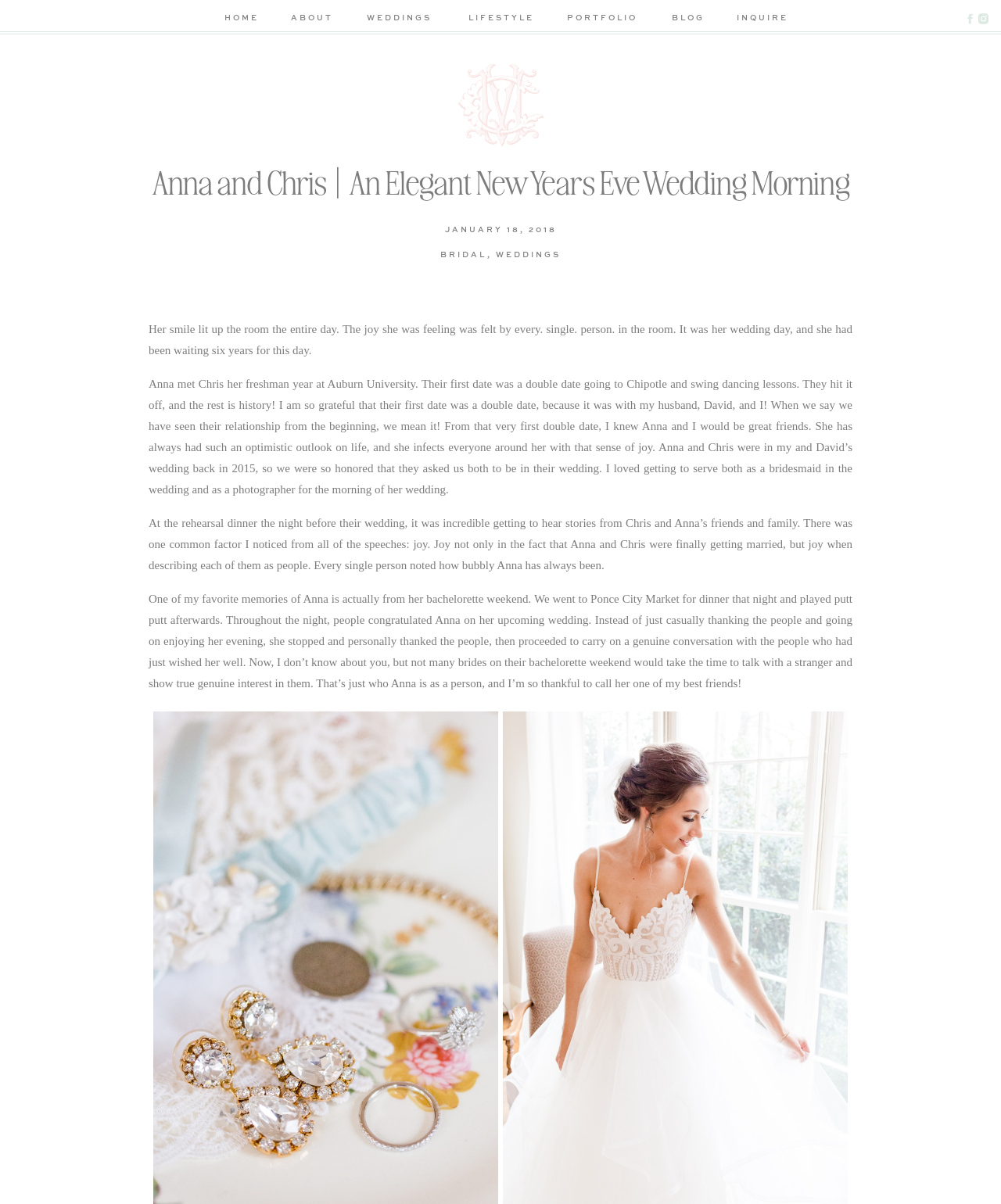Pinpoint the bounding box coordinates of the area that must be clicked to complete this instruction: "Click on the HOME link".

[0.22, 0.009, 0.262, 0.023]